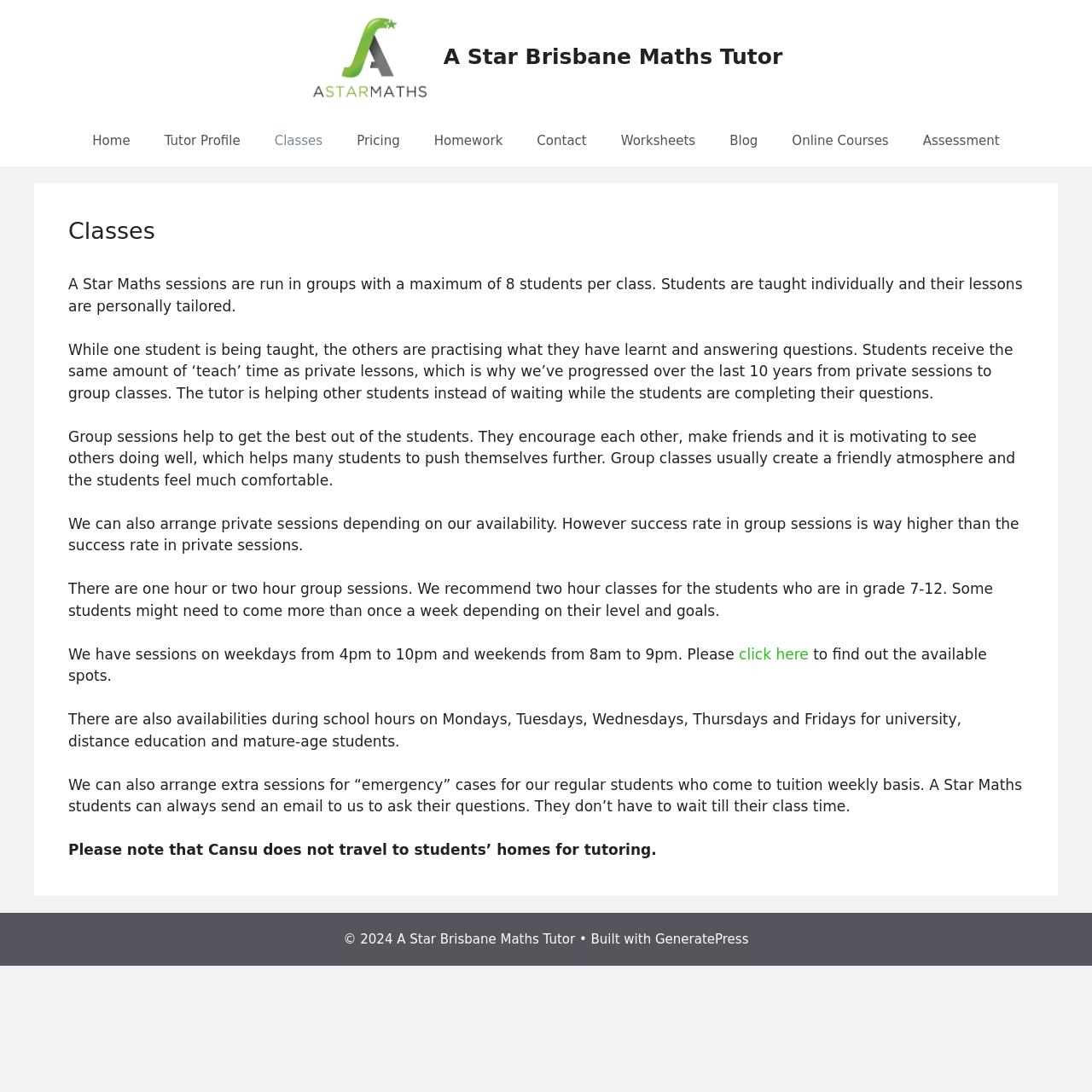Determine the bounding box of the UI component based on this description: "Security". The bounding box coordinates should be four float values between 0 and 1, i.e., [left, top, right, bottom].

None